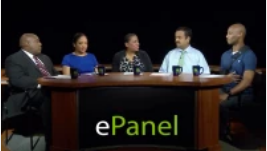Describe all the elements in the image with great detail.

The image depicts a lively discussion setting featuring a panel of five participants seated around a table. The table prominently displays the word "ePanel" in bold green letters, suggesting that this is a virtual panel discussion or webinar. The panelists, consisting of both men and women, appear engaged as they converse about important topics. Their diverse attire ranges from formal to business casual, indicating a professional yet approachable atmosphere. The backdrop is dark, focusing attention on the speakers, who seem ready to share insights on relevant themes such as education, technology transfer, or biomedical sciences. This setting highlights the increasing importance of dialogue in addressing contemporary issues within their fields.